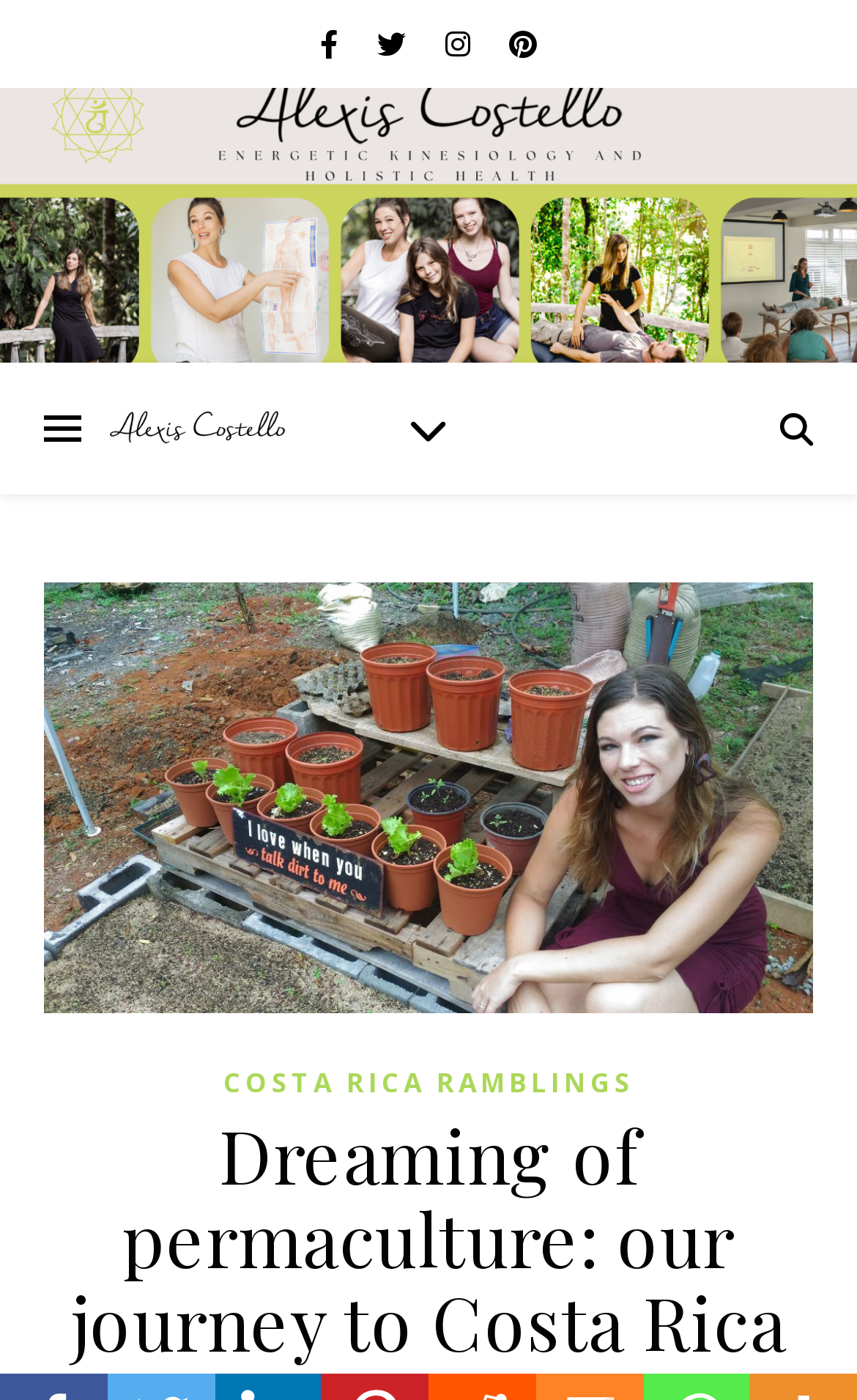Give a concise answer using one word or a phrase to the following question:
What is the color of the background?

Unknown